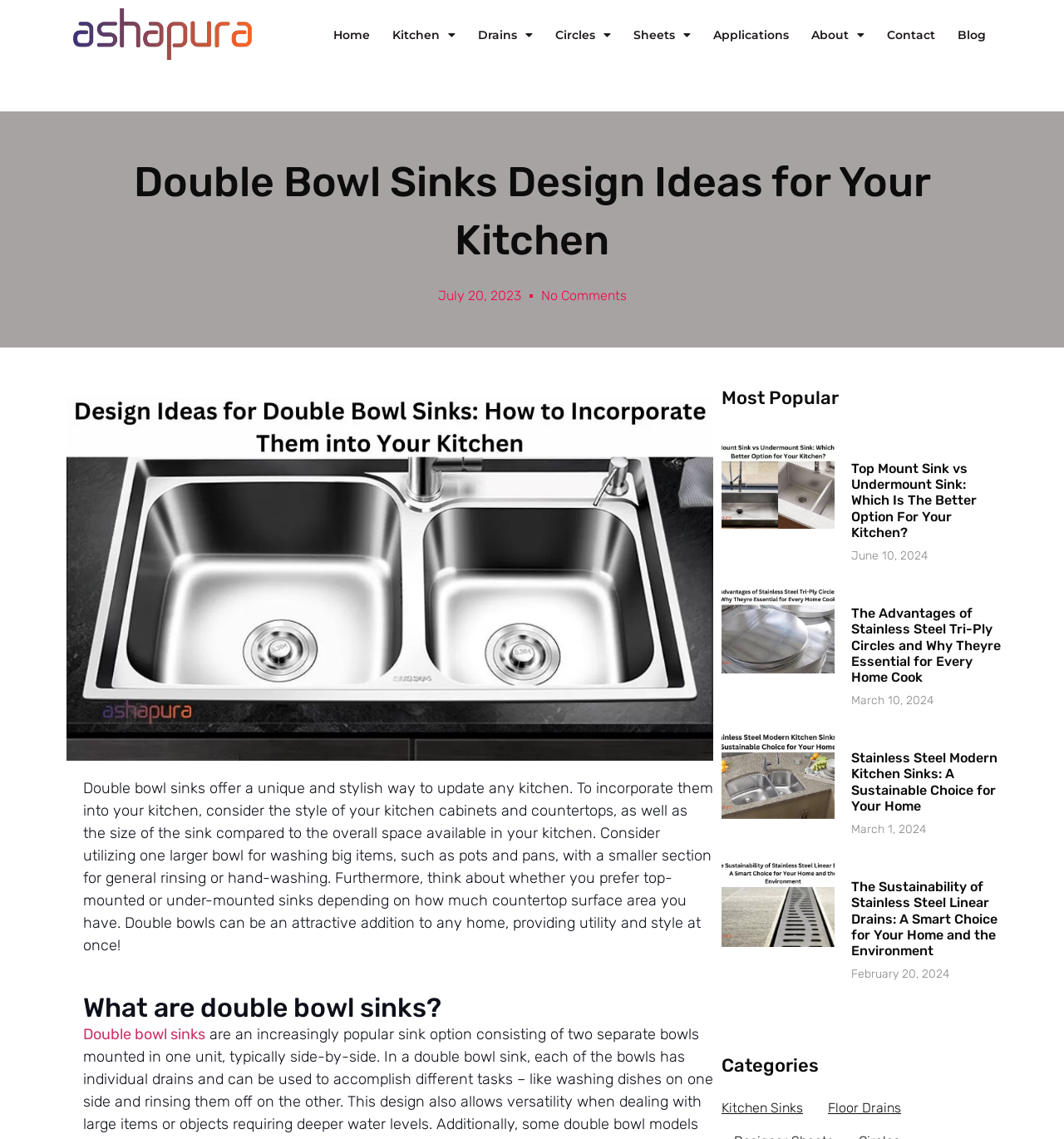Please specify the coordinates of the bounding box for the element that should be clicked to carry out this instruction: "Visit the 'Security News' page". The coordinates must be four float numbers between 0 and 1, formatted as [left, top, right, bottom].

None